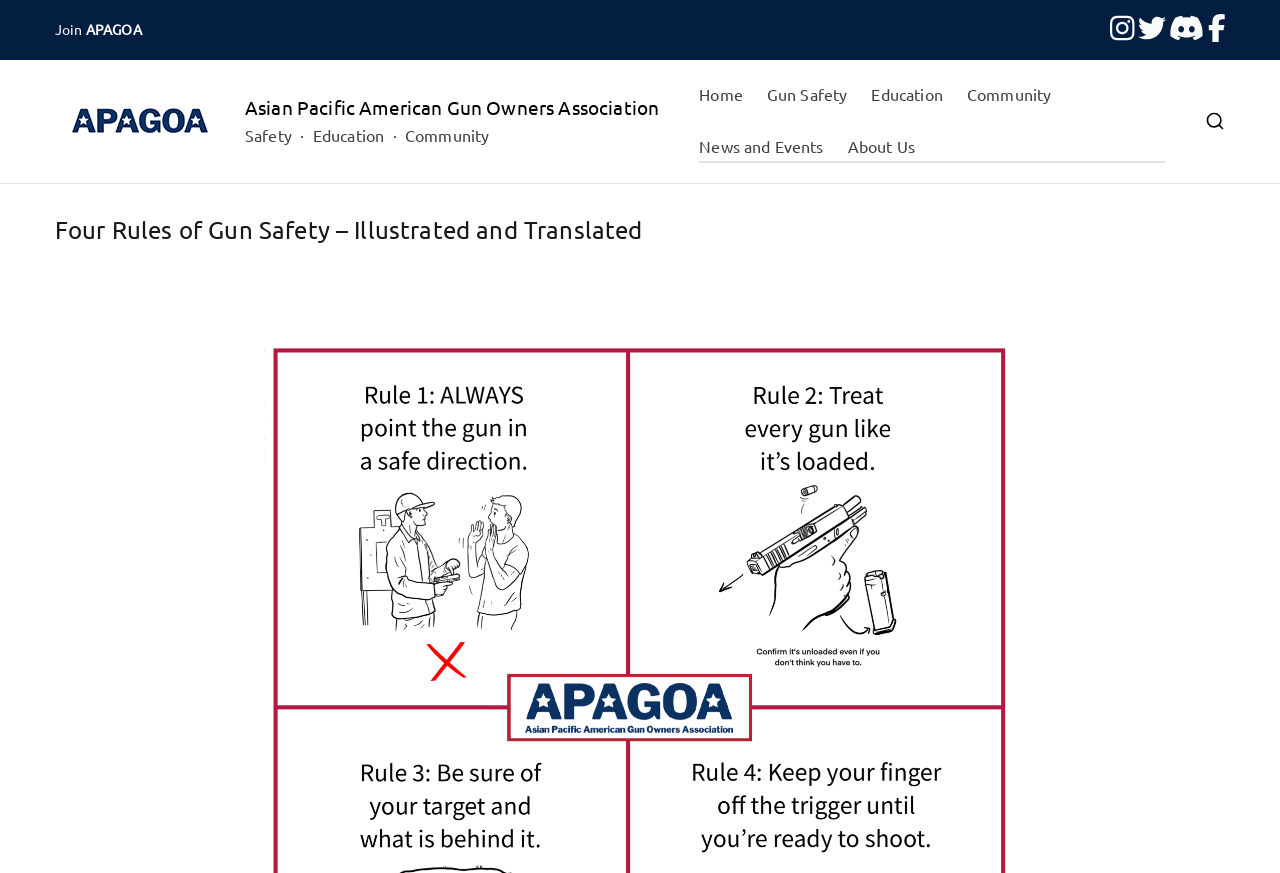What is the purpose of the webpage?
Deliver a detailed and extensive answer to the question.

I inferred the purpose of the webpage by looking at the heading 'Four Rules of Gun Safety – Illustrated and Translated' and the presence of links related to gun safety and education. This suggests that the webpage is intended to educate users about gun safety rules.